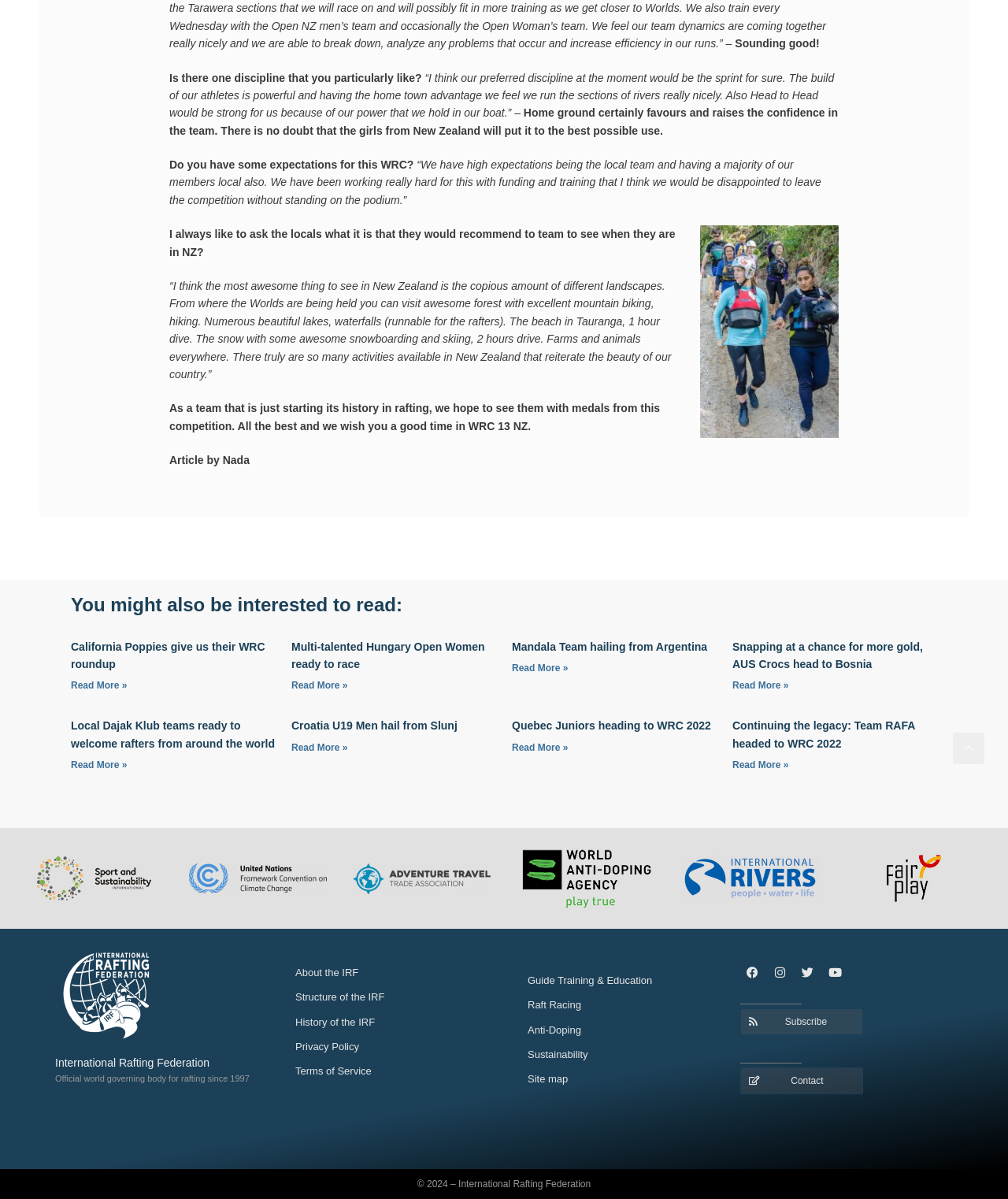Identify the coordinates of the bounding box for the element that must be clicked to accomplish the instruction: "Read more about Mandala Team hailing from Argentina".

[0.508, 0.553, 0.564, 0.562]